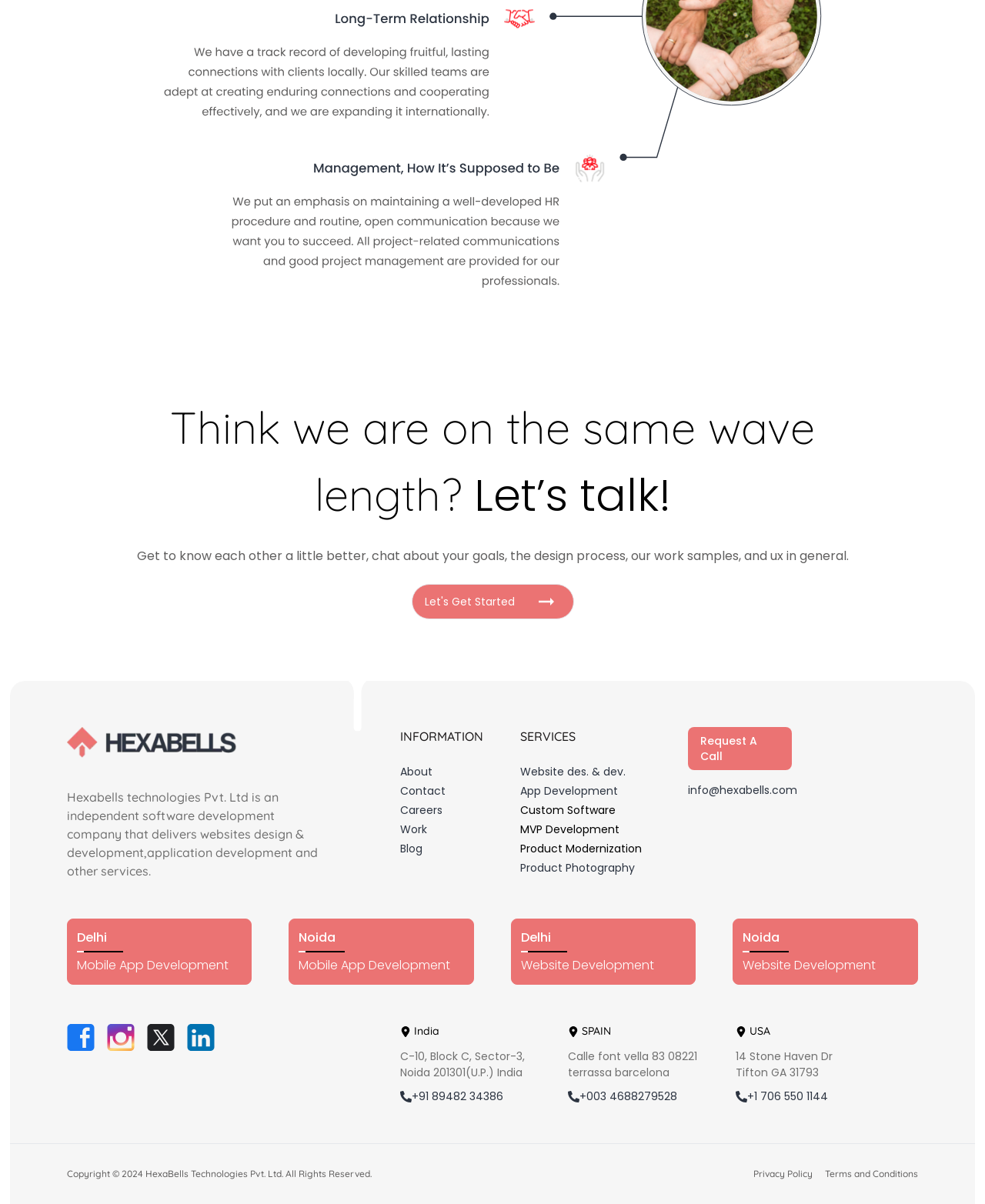Analyze the image and deliver a detailed answer to the question: What is the main service offered?

The main service offered by the company can be inferred from the services section, which lists 'Website des. & dev.' as one of the services. This is also mentioned in the introductory text at the top of the webpage.